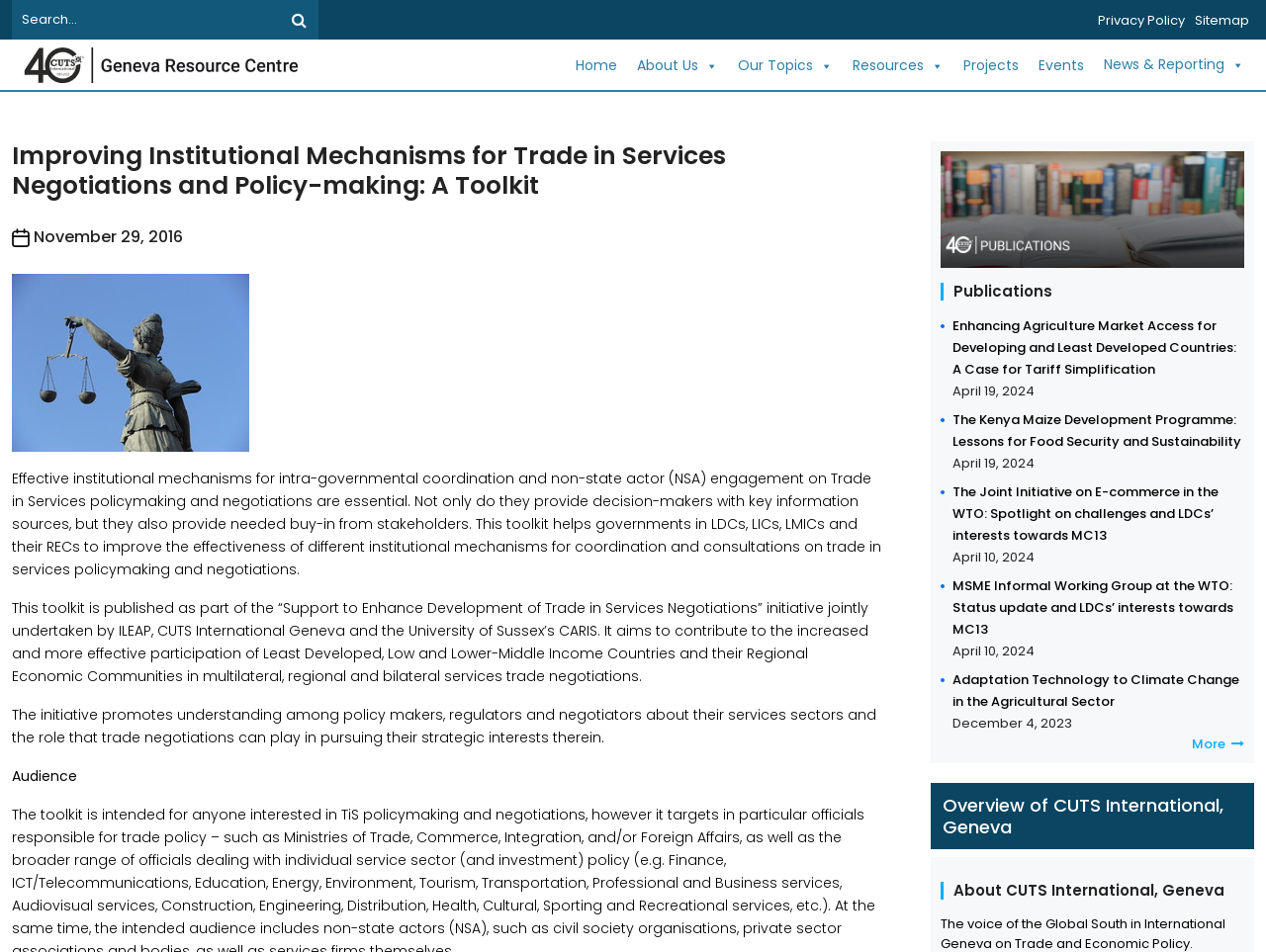Convey a detailed summary of the webpage, mentioning all key elements.

The webpage is about CUTS International, Geneva, and specifically focuses on a toolkit for improving institutional mechanisms for trade in services negotiations and policy-making. 

At the top of the page, there is a search box and a button on the right side. Below them, there are several links, including "Home", "About Us", "Our Topics", "Resources", "Projects", "Events", and "News & Reporting". 

The main content of the page is divided into two sections. The left section has a heading that matches the title of the webpage, followed by a brief introduction to the toolkit. There is also a figure below the introduction. The text explains the importance of effective institutional mechanisms for intra-governmental coordination and non-state actor engagement on trade in services policymaking and negotiations. 

The right section has a heading "Publications" and lists several publications with their titles, dates, and links. There are five publications in total, with dates ranging from December 4, 2023, to April 19, 2024. At the bottom of this section, there is a link to "More". 

Below the main content, there is a section with a heading "Overview of CUTS International, Geneva" and another section with a heading "About CUTS International, Geneva".